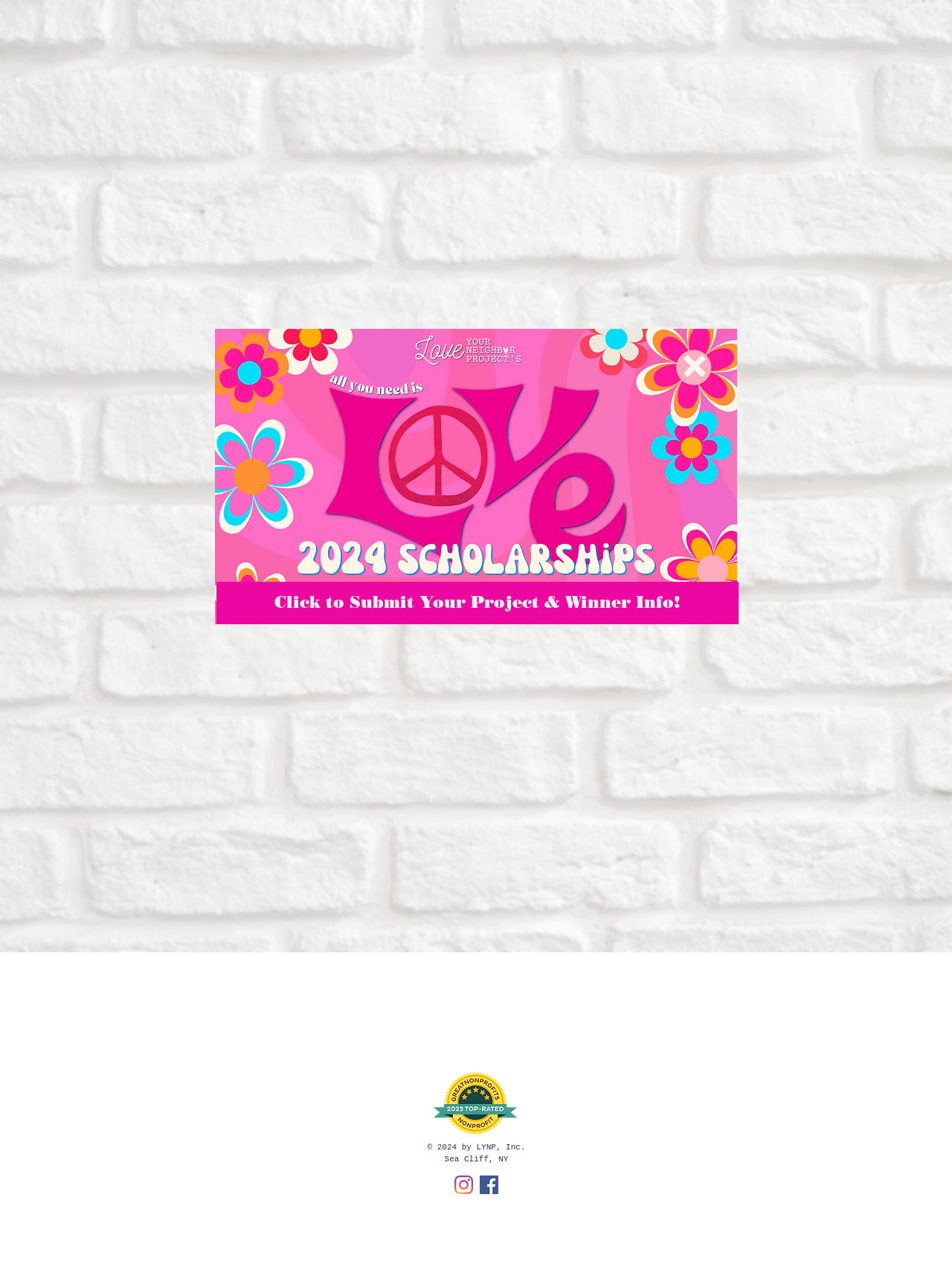Find and provide the bounding box coordinates for the UI element described here: "Click for details". The coordinates should be given as four float numbers between 0 and 1: [left, top, right, bottom].

[0.254, 0.272, 0.331, 0.281]